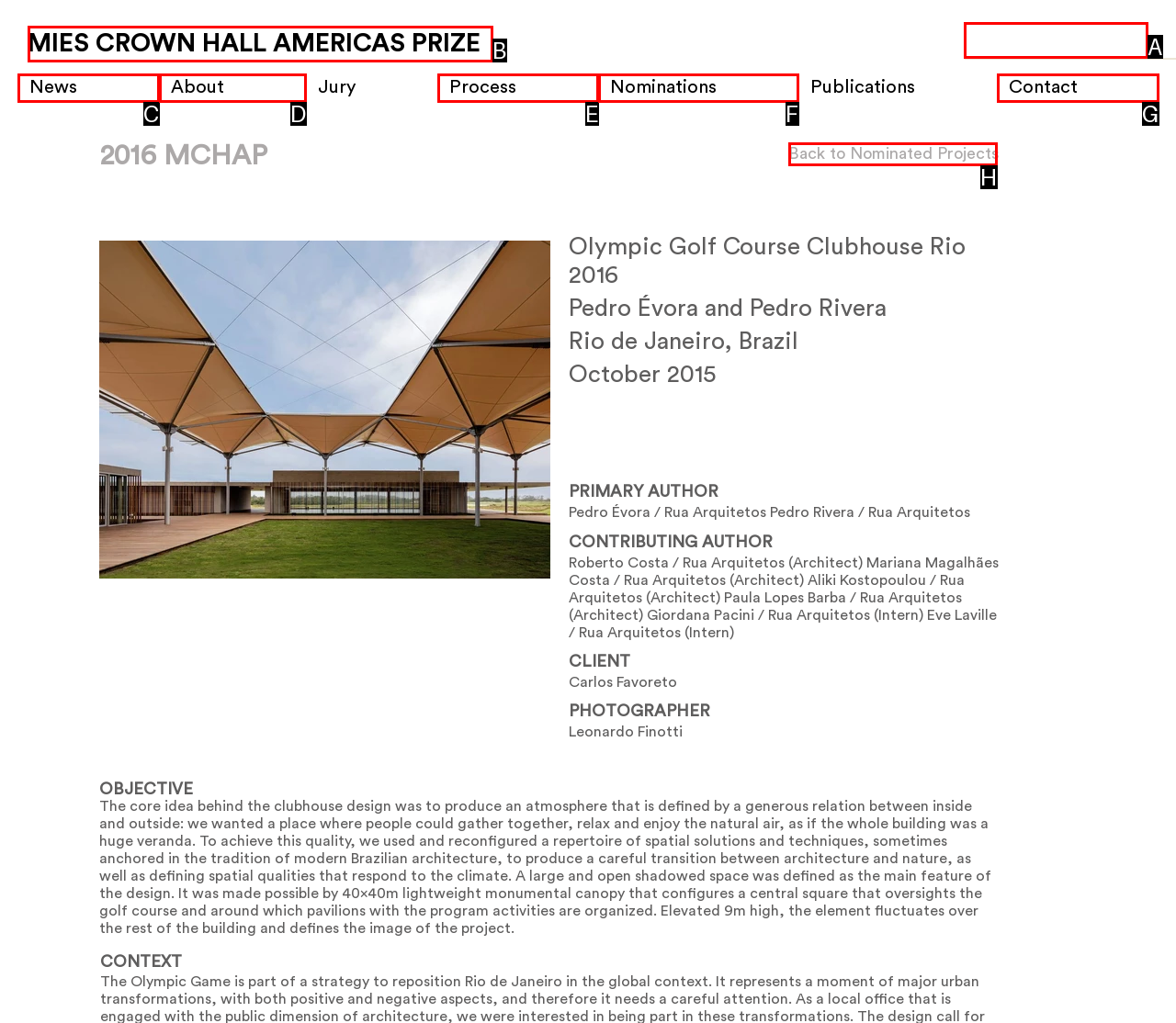Decide which HTML element to click to complete the task: Search for something Provide the letter of the appropriate option.

A